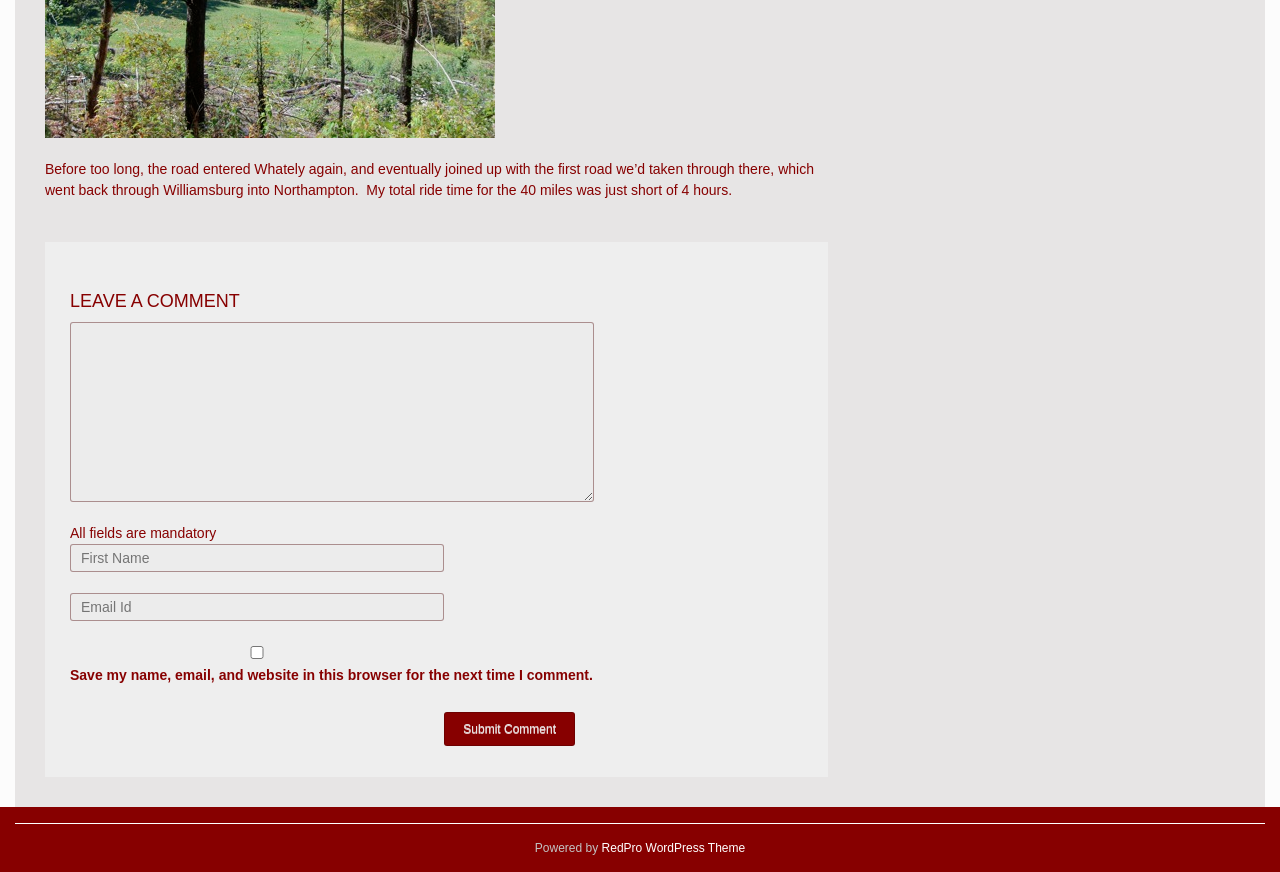Please answer the following question as detailed as possible based on the image: 
What is the minimum number of fields required to be filled?

The text 'All fields are mandatory' is located below the textboxes, indicating that all fields are required to be filled in order to submit a comment.